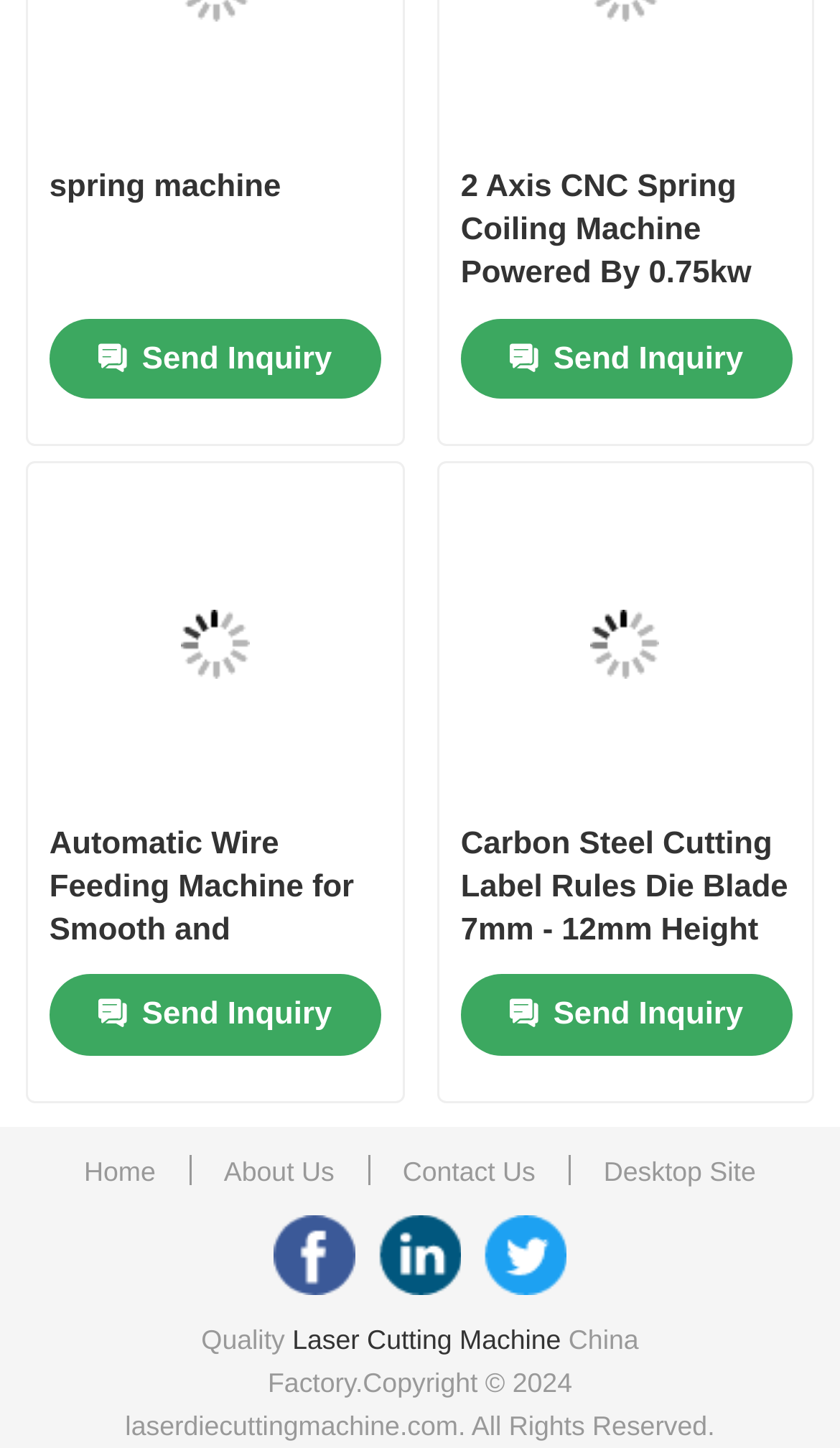Specify the bounding box coordinates of the area to click in order to execute this command: 'View the 'Laser Cutting Machine' product'. The coordinates should consist of four float numbers ranging from 0 to 1, and should be formatted as [left, top, right, bottom].

[0.348, 0.915, 0.668, 0.936]